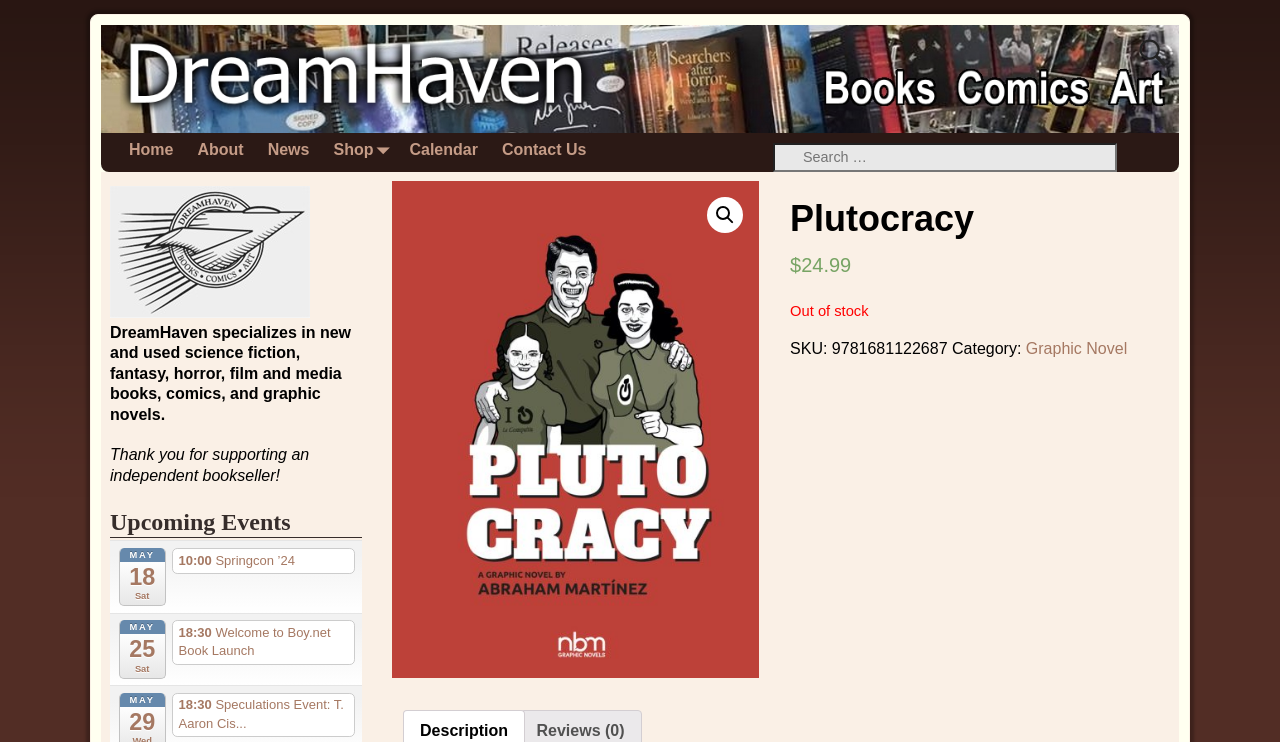Please identify the bounding box coordinates of the element I need to click to follow this instruction: "Search for women".

None